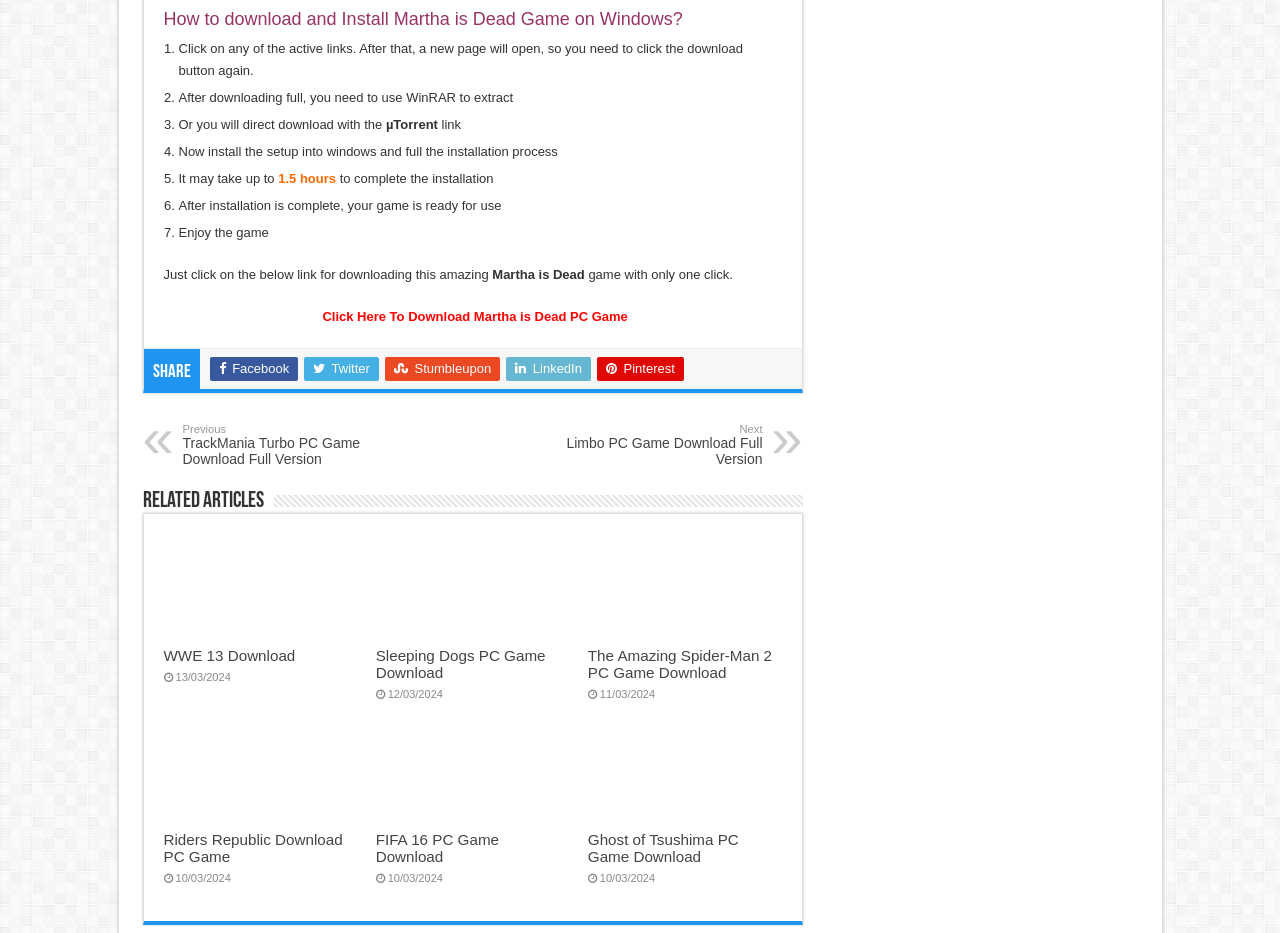Could you locate the bounding box coordinates for the section that should be clicked to accomplish this task: "View previous TrackMania Turbo PC Game Download Full Version".

[0.143, 0.454, 0.303, 0.501]